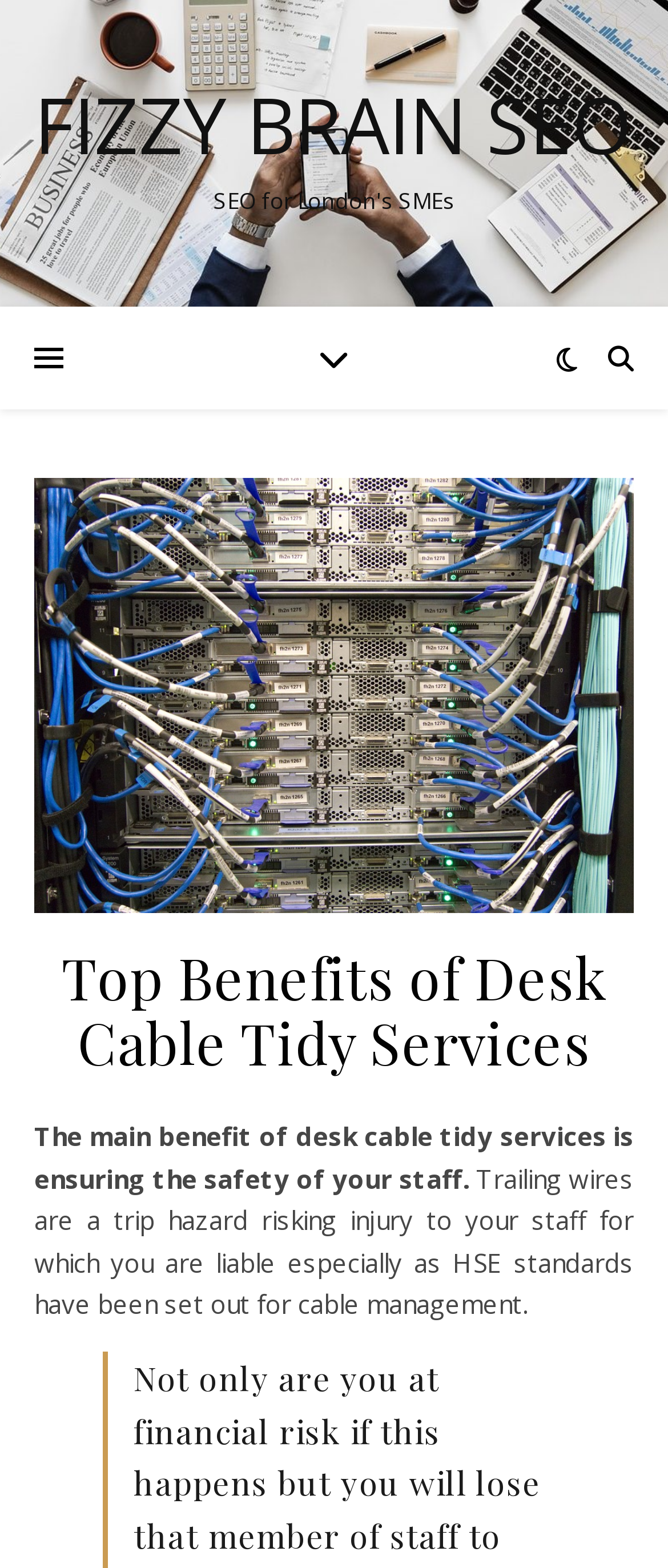Describe all visible elements and their arrangement on the webpage.

The webpage is about the top benefits of desk cable tidy services, with a focus on ensuring staff safety. At the top, there is a link to "FIZZY BRAIN SEO" spanning the entire width of the page. Below this link, there is a large image related to desk cable services, taking up most of the page's width. 

Above the image, there is a header section containing the title "Top Benefits of Desk Cable Tidy Services". This title is centered above the image. 

Below the image, there are two paragraphs of text. The first paragraph explains that the main benefit of desk cable tidy services is to ensure the safety of staff. The second paragraph elaborates on this point, mentioning that trailing wires are a trip hazard and that employers are liable for injuries caused by poor cable management, citing HSE standards. These paragraphs are positioned side by side, with the second paragraph directly below the first one.